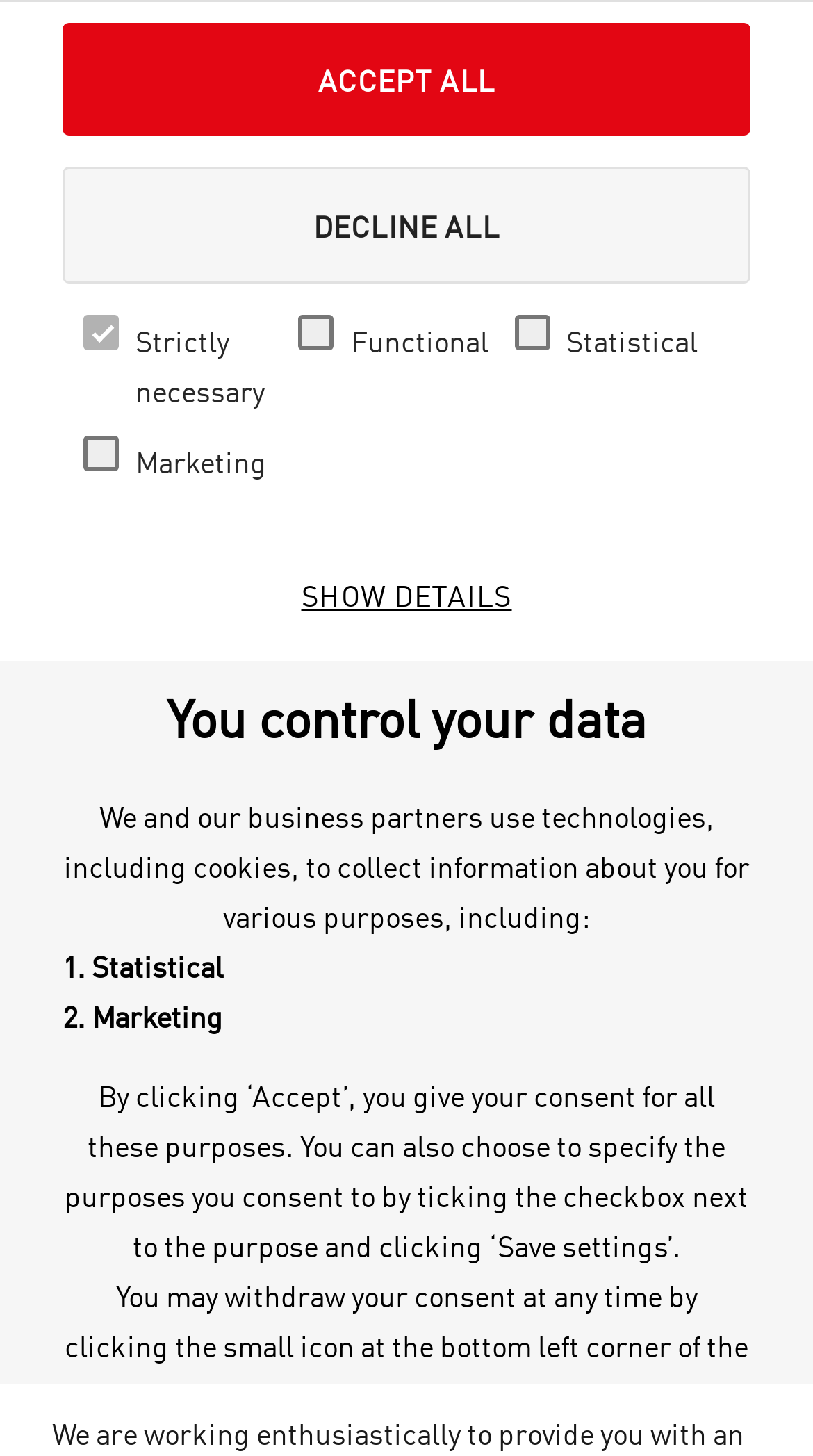Provide a short, one-word or phrase answer to the question below:
What is the date shown on the webpage?

31.10.2023